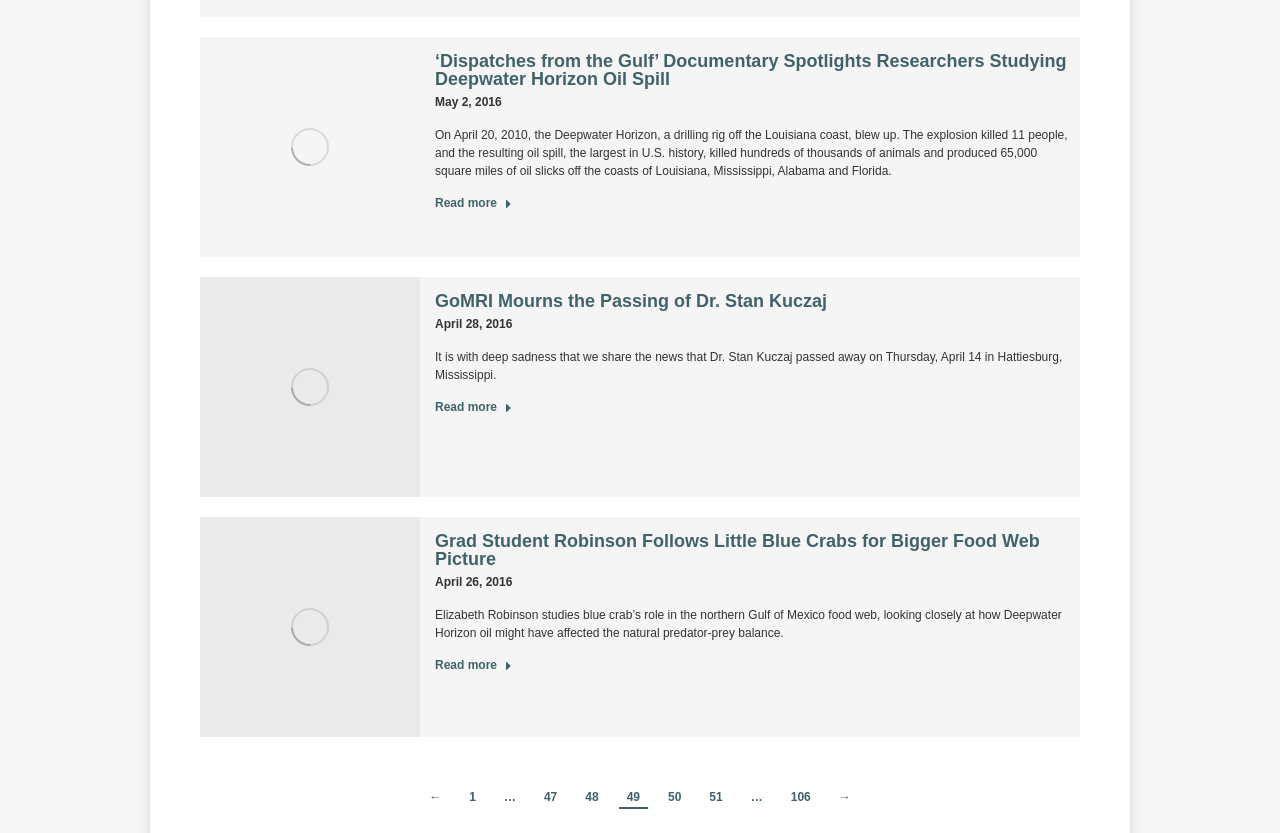Determine the bounding box coordinates of the clickable element to achieve the following action: 'Read more about Grad Student Robinson Follows Little Blue Crabs for Bigger Food Web Picture'. Provide the coordinates as four float values between 0 and 1, formatted as [left, top, right, bottom].

[0.34, 0.789, 0.4, 0.818]